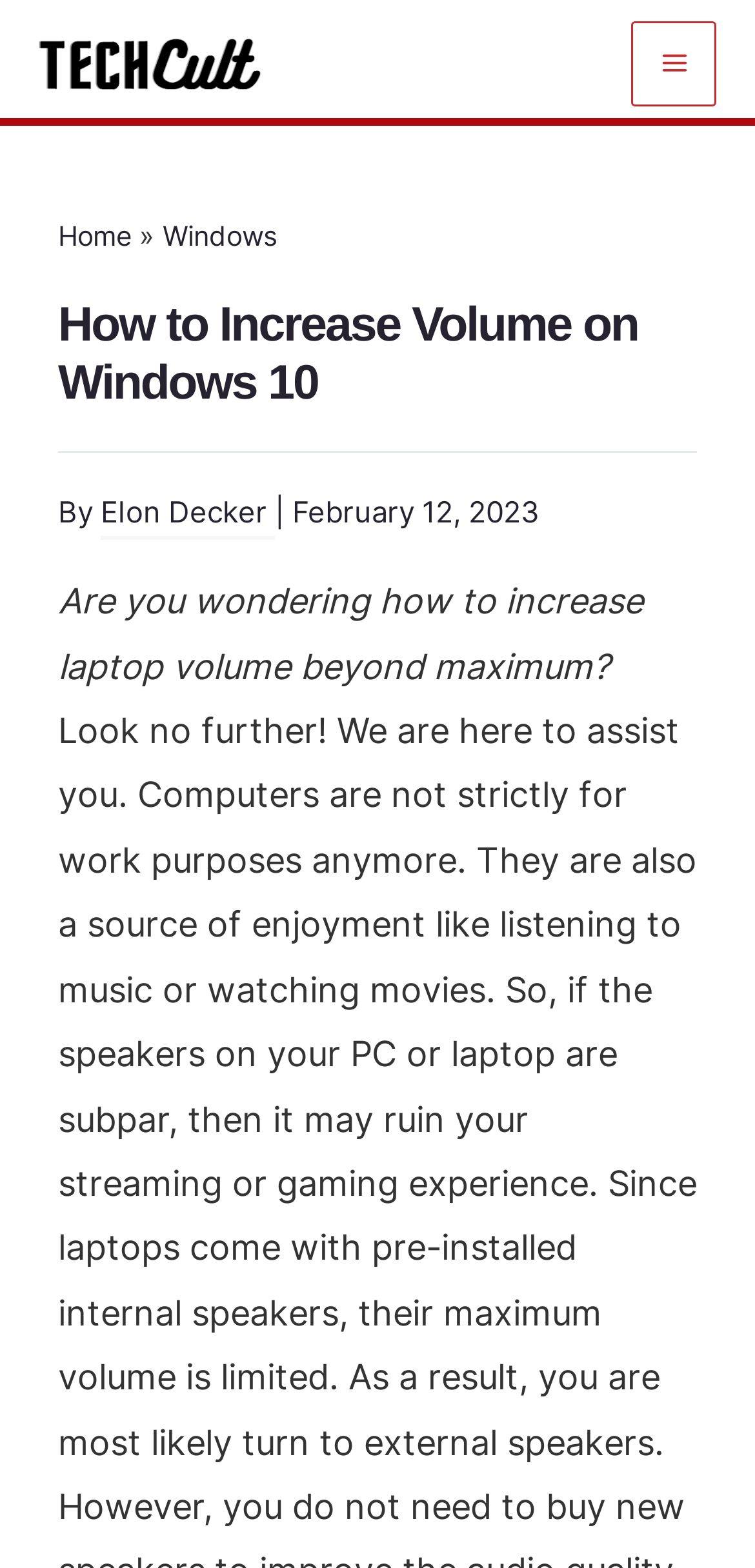Detail the features and information presented on the webpage.

The webpage is about increasing volume on a laptop running Windows 10. At the top left corner, there is a "techcult logo" image, which is also a link. To the right of the logo, there is a "Main Menu" button. When expanded, the button reveals a menu with links to "Home" and "Windows", separated by a "»" symbol.

Below the menu, there is a large heading that reads "How to Increase Volume on Windows 10". The heading is followed by the author's name, "Elon Decker", and the date "February 12, 2023". 

The main content of the webpage starts with a paragraph that asks a question, "Are you wondering how to increase laptop volume beyond maximum?" This paragraph is positioned below the heading and author information.